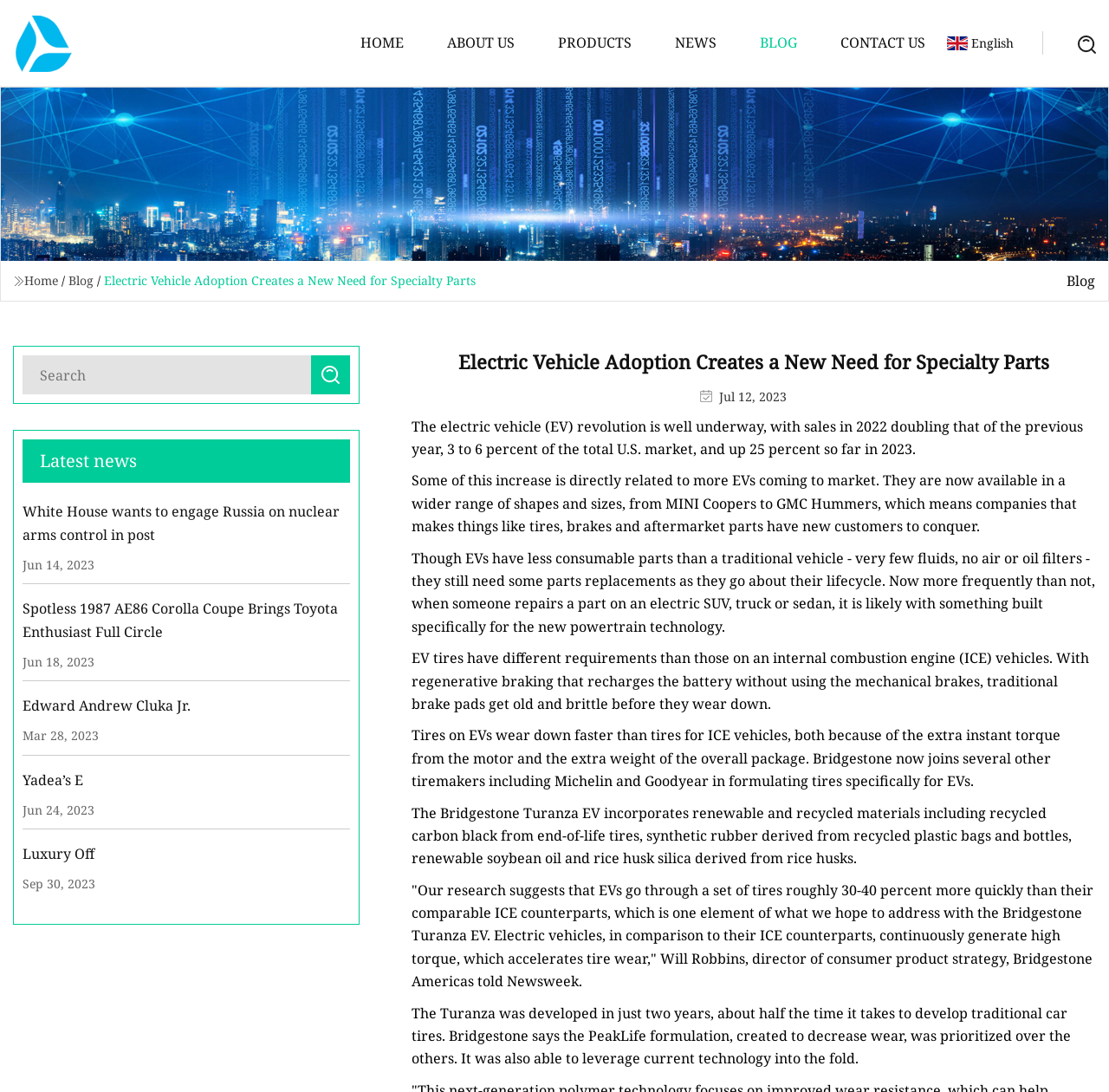What is the purpose of the 'Search' textbox?
Please respond to the question with a detailed and informative answer.

The 'Search' textbox is located at the top-right corner of the webpage, and it is a common UI element used for searching the website. Its purpose is to allow users to search for specific content within the website.